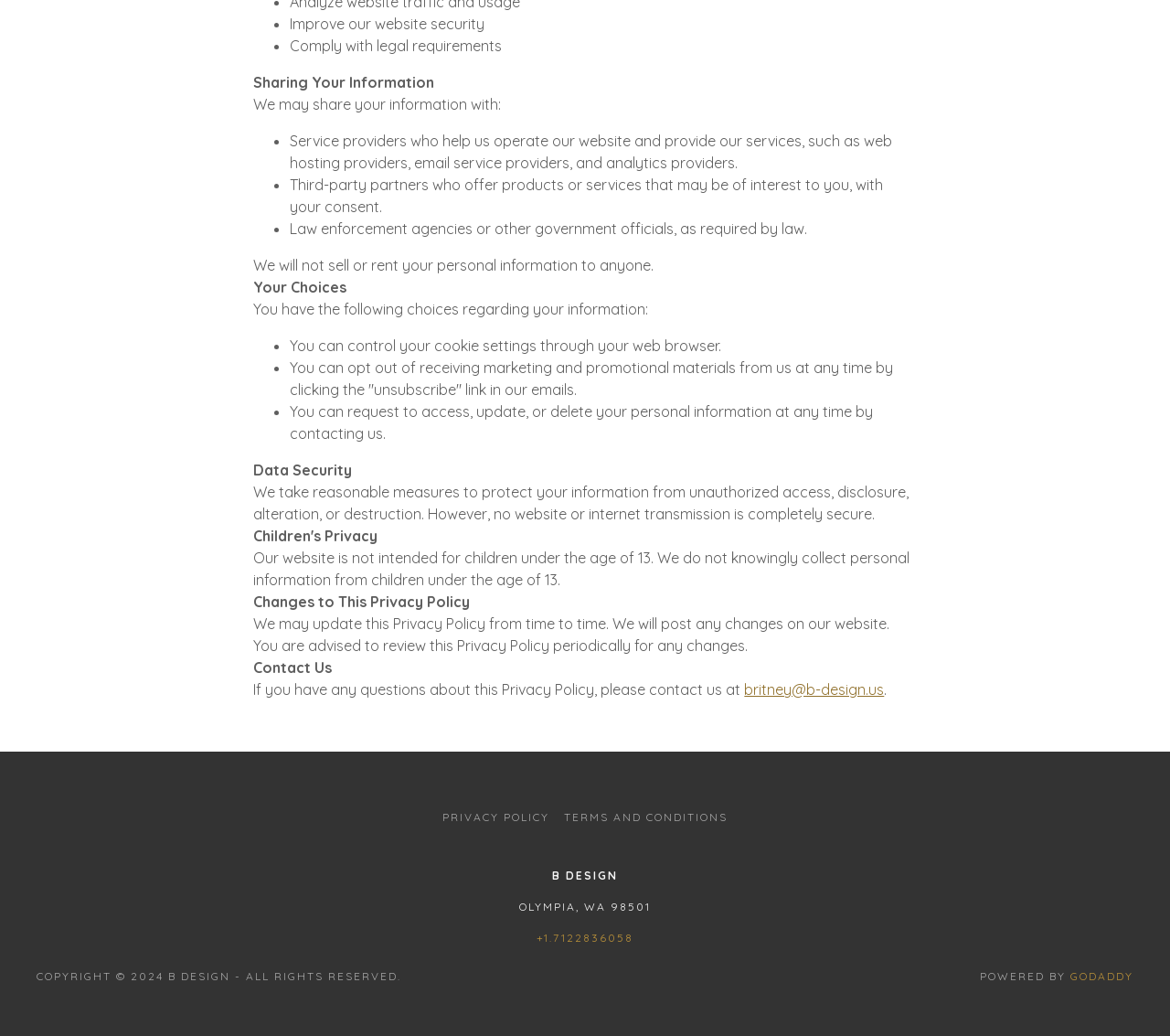Use the information in the screenshot to answer the question comprehensively: What is the name of the company behind this website?

The webpage displays the company name 'B DESIGN' at the bottom, along with the address and contact information, indicating that B DESIGN is the company behind this website.